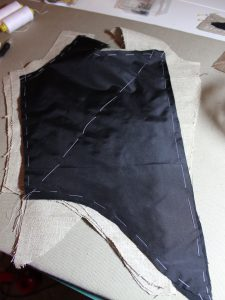Answer the question using only a single word or phrase: 
What is the base fabric possibly made of?

linen